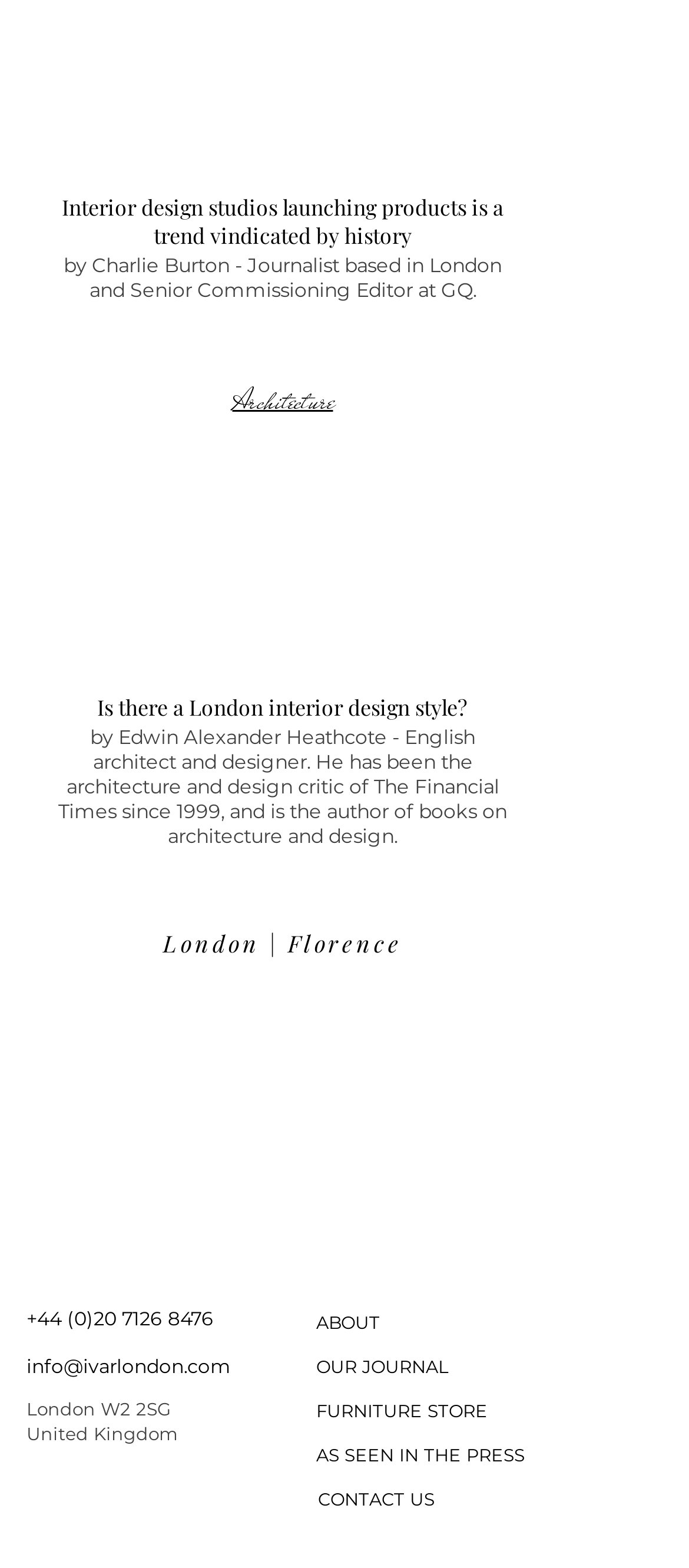Determine the bounding box coordinates for the element that should be clicked to follow this instruction: "click the link to IVAR logo". The coordinates should be given as four float numbers between 0 and 1, in the format [left, top, right, bottom].

[0.192, 0.624, 0.628, 0.816]